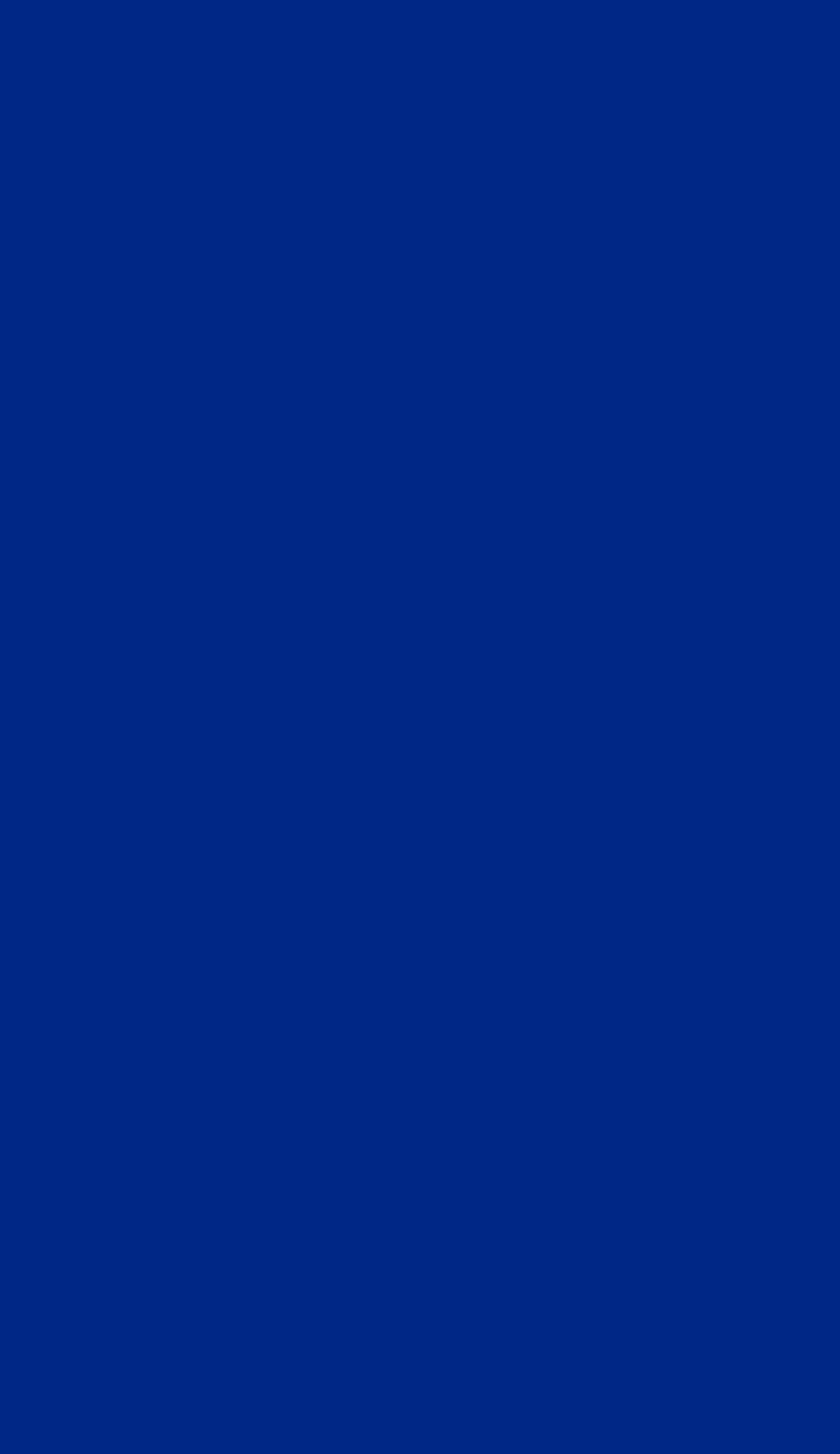For the given element description FIGHTsupplySHOP, determine the bounding box coordinates of the UI element. The coordinates should follow the format (top-left x, top-left y, bottom-right x, bottom-right y) and be within the range of 0 to 1.

[0.164, 0.916, 0.418, 0.939]